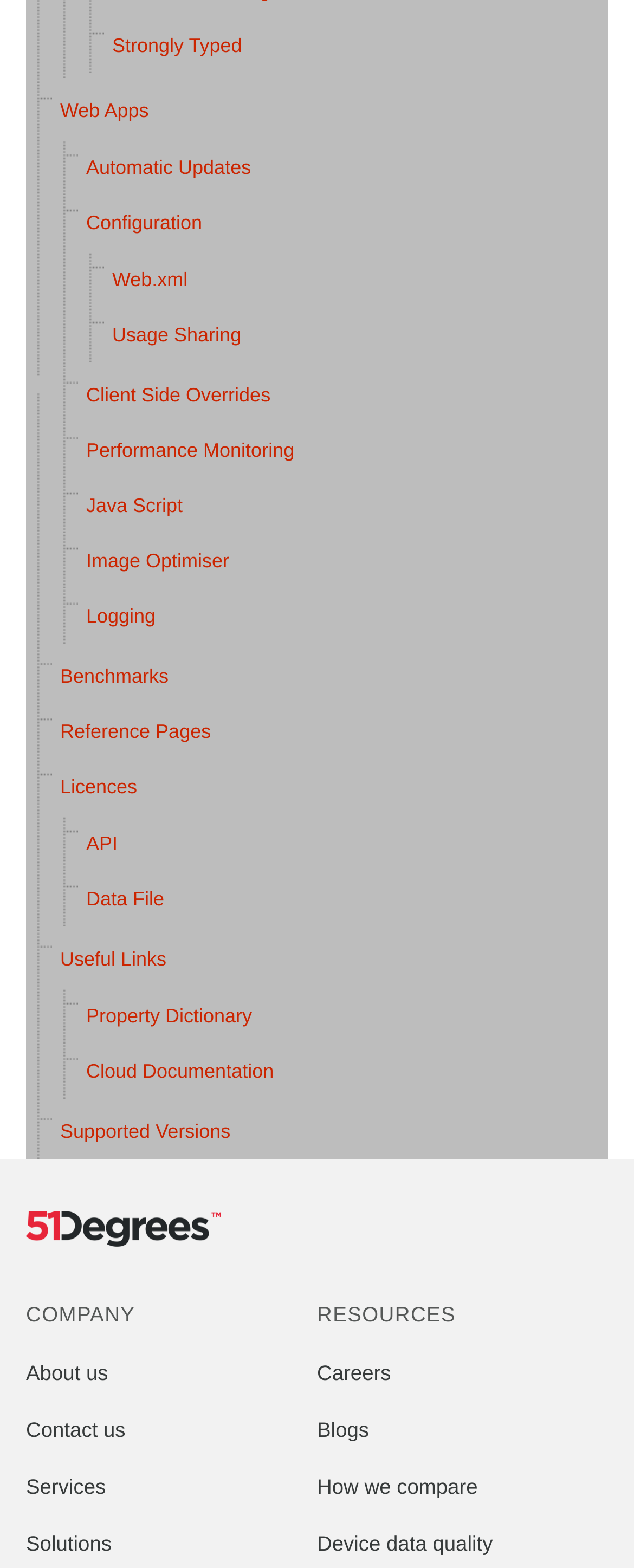How many categories of links are there on the webpage?
Use the information from the screenshot to give a comprehensive response to the question.

I observed that the links on the webpage are categorized into two groups, 'COMPANY' and 'RESOURCES', which suggests that there are two categories of links on the webpage.